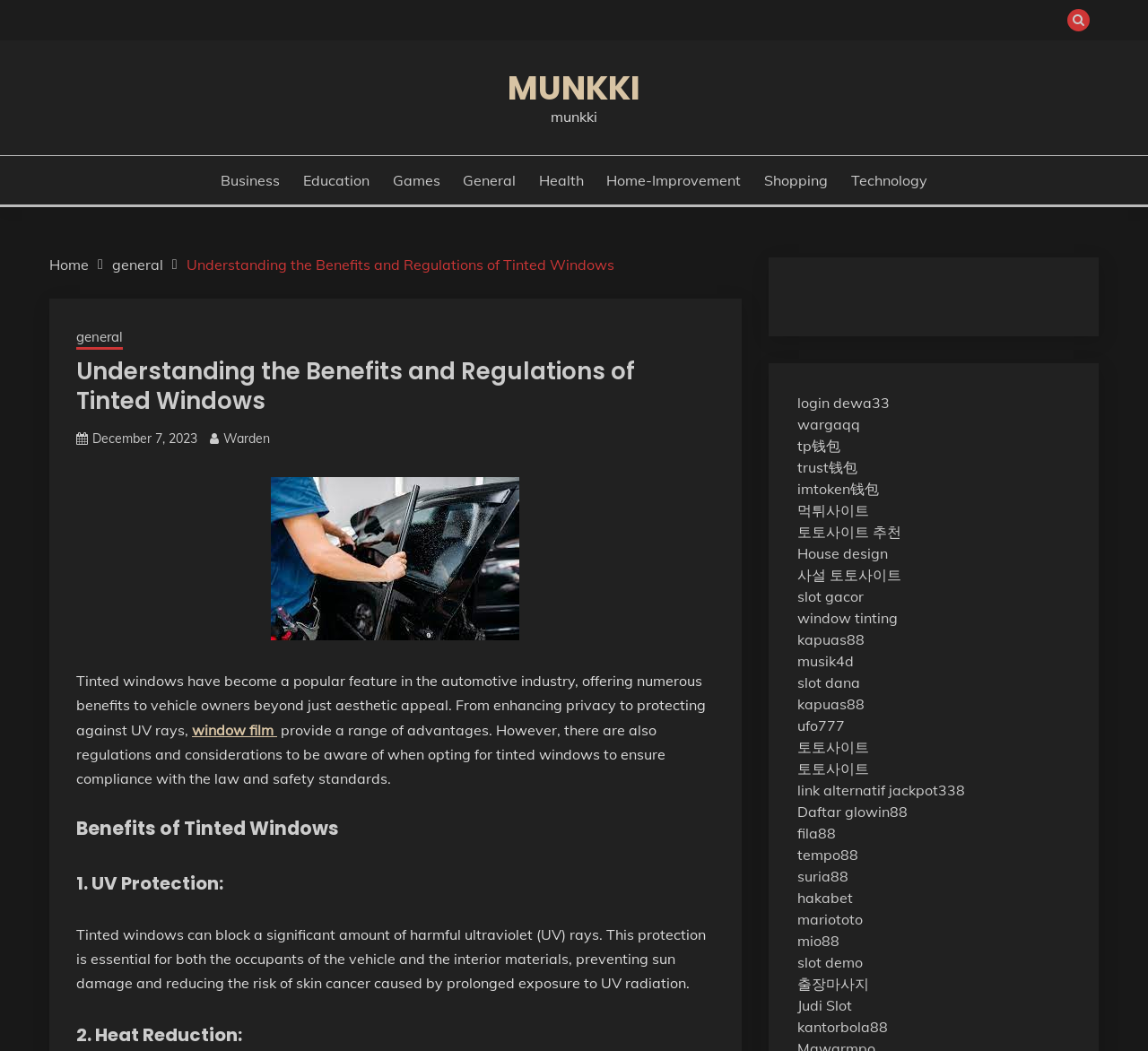Based on the image, provide a detailed and complete answer to the question: 
Who is the author of this article?

The webpage mentions the author's name, Warden, which is linked to a specific date, December 7, 2023.